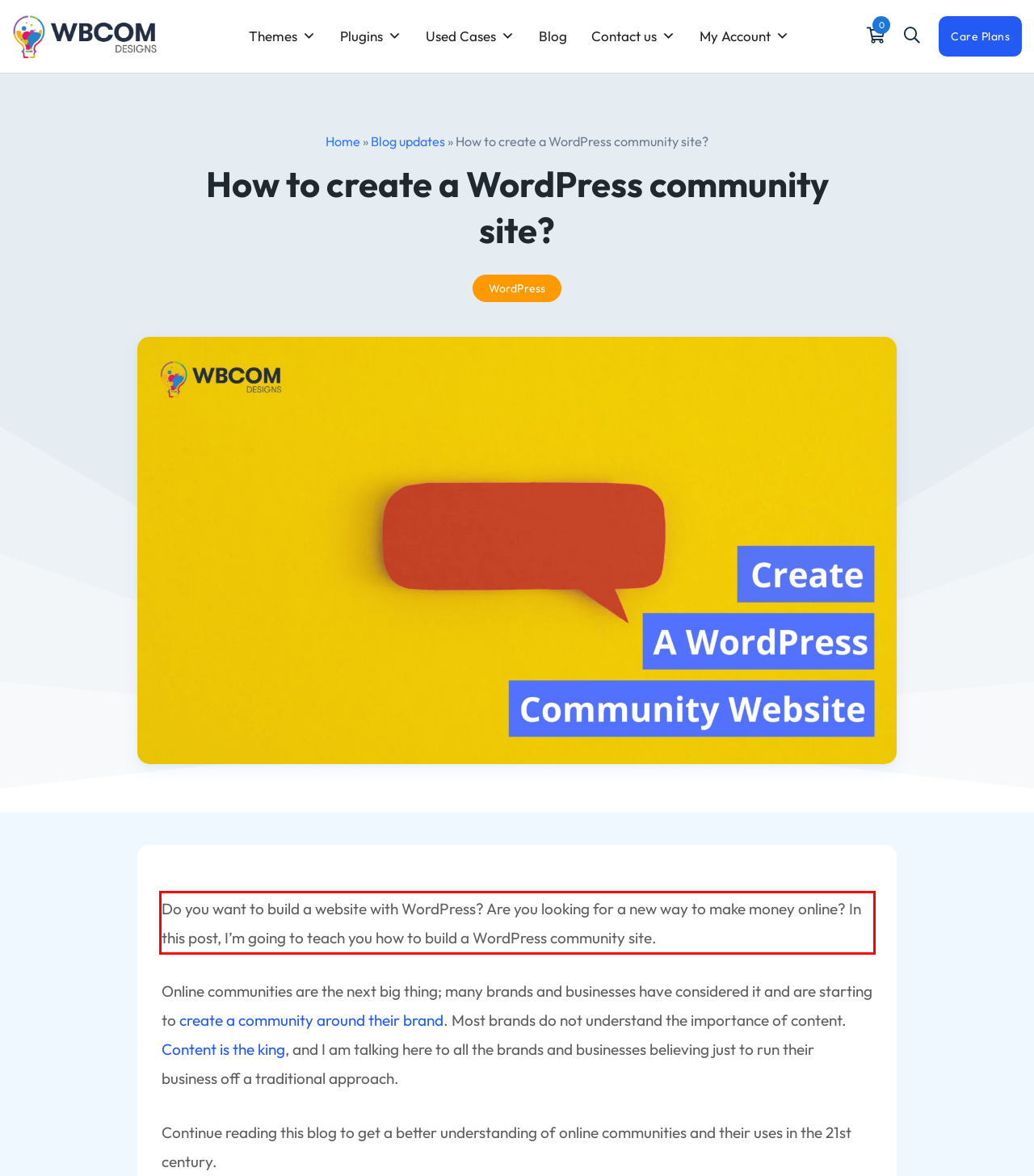Given a screenshot of a webpage with a red bounding box, please identify and retrieve the text inside the red rectangle.

Do you want to build a website with WordPress? Are you looking for a new way to make money online? In this post, I’m going to teach you how to build a WordPress community site.